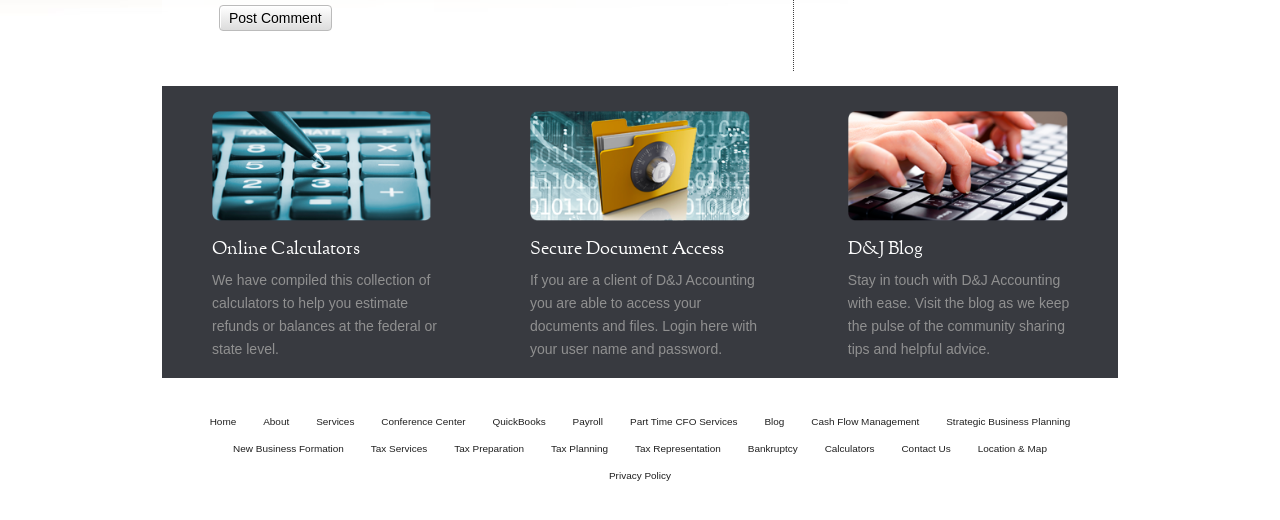What is the purpose of the 'Secure Document Access' section?
Refer to the image and give a detailed answer to the question.

I inferred the purpose of the 'Secure Document Access' section by reading the static text associated with it, which mentions that clients of D&J Accounting can access their documents and files by logging in with their username and password.